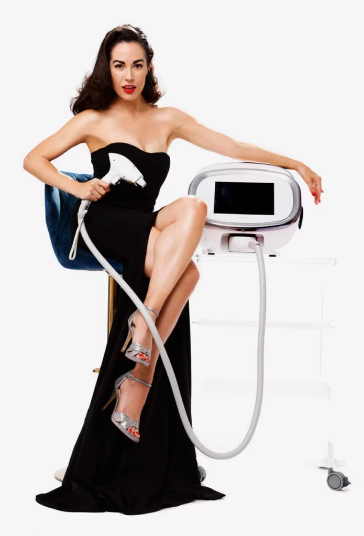Analyze the image and provide a detailed answer to the question: What is the theme of the image?

The image composition, which highlights the woman's fashionable presence and the high-tech equipment, aligns well with the theme of warranty and service quality. This suggests that customers can expect premium products and comprehensive support for their beauty treatments.